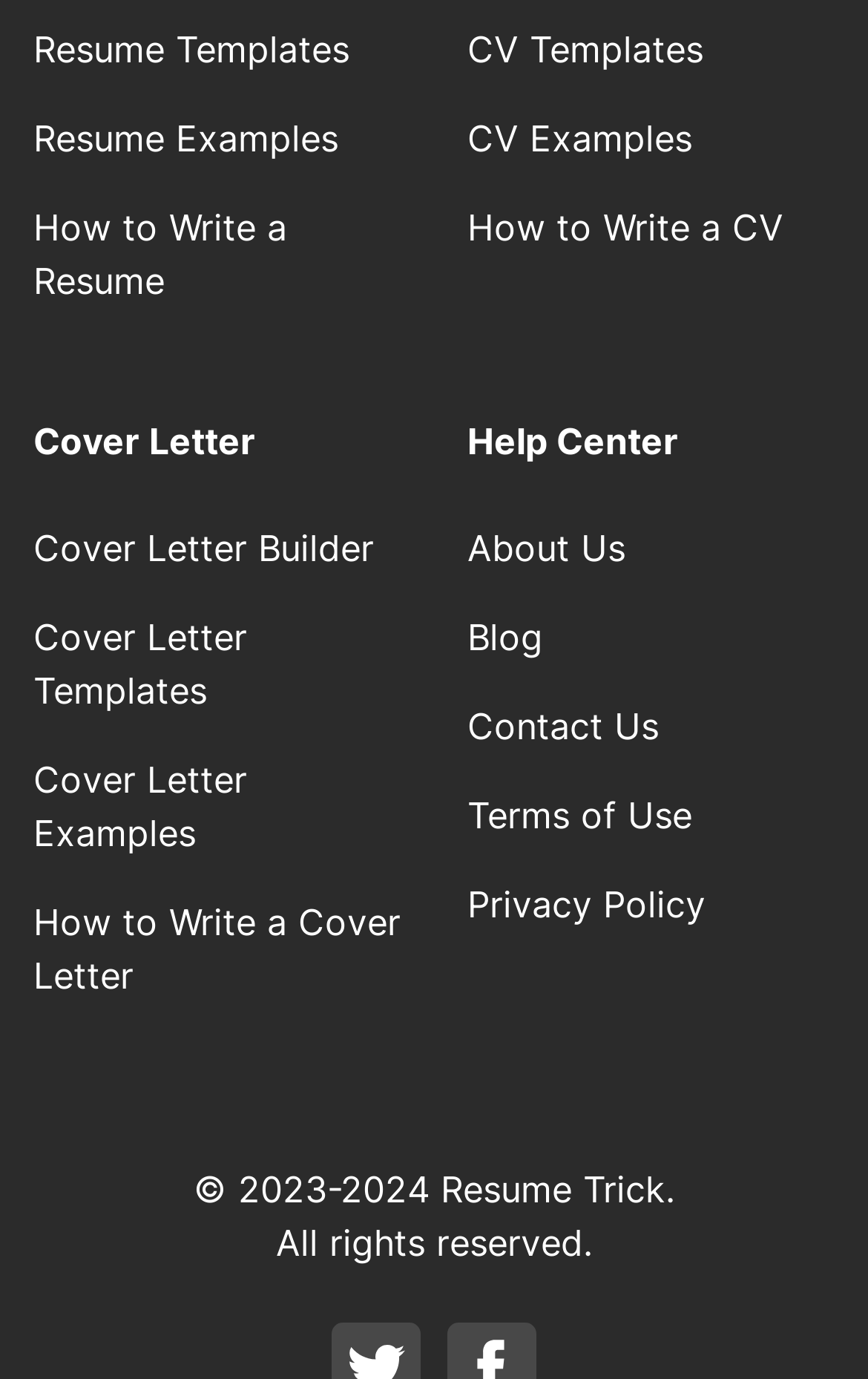What is the purpose of the 'Cover Letter Builder'?
Please answer the question with as much detail and depth as you can.

The 'Cover Letter Builder' link is likely a tool that allows users to create a cover letter, possibly with guided prompts or templates, to accompany their resume or CV.